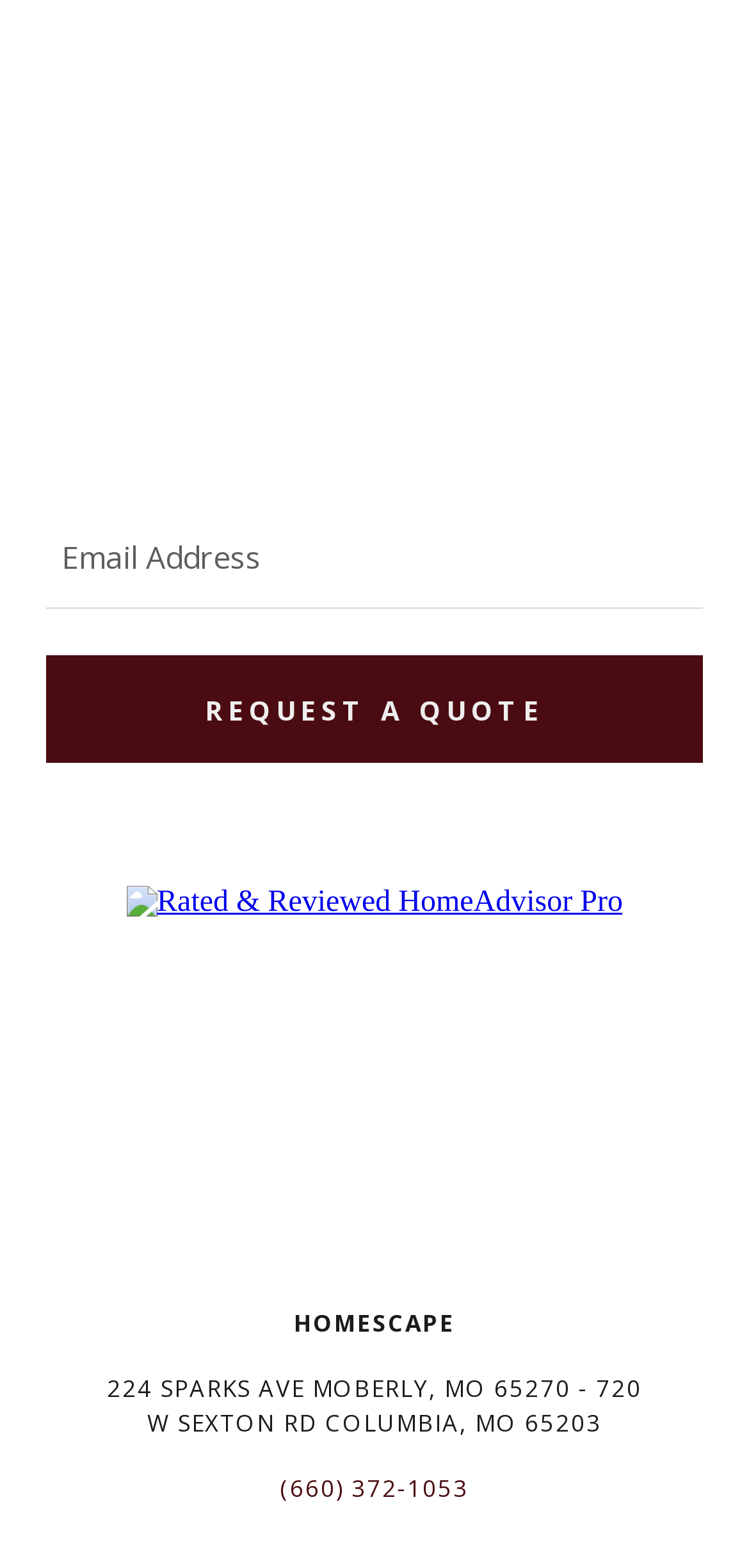Extract the bounding box of the UI element described as: "Request a Quote".

[0.062, 0.418, 0.938, 0.487]